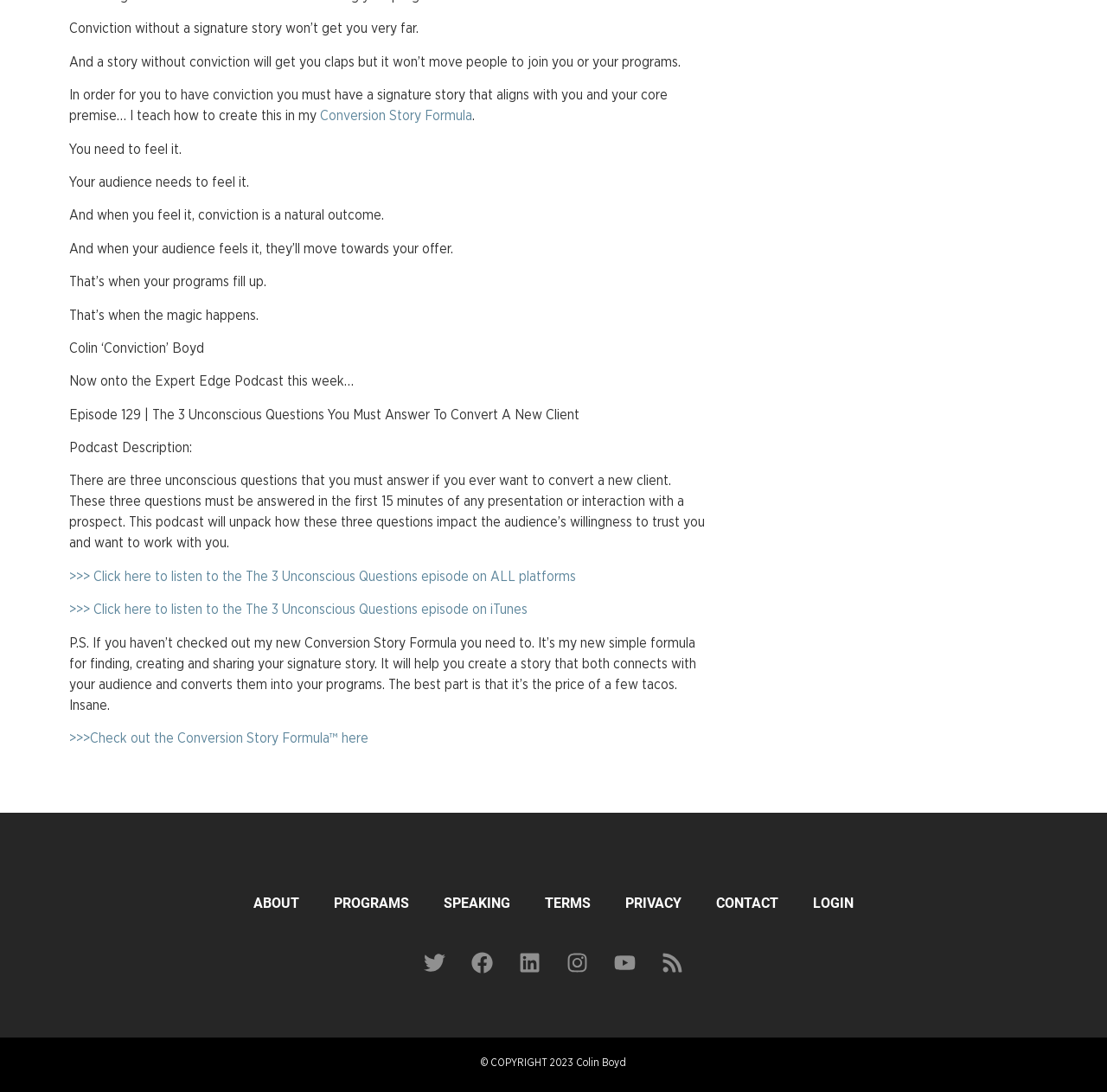Use a single word or phrase to answer the question:
Who is the author of the webpage content?

Colin Boyd